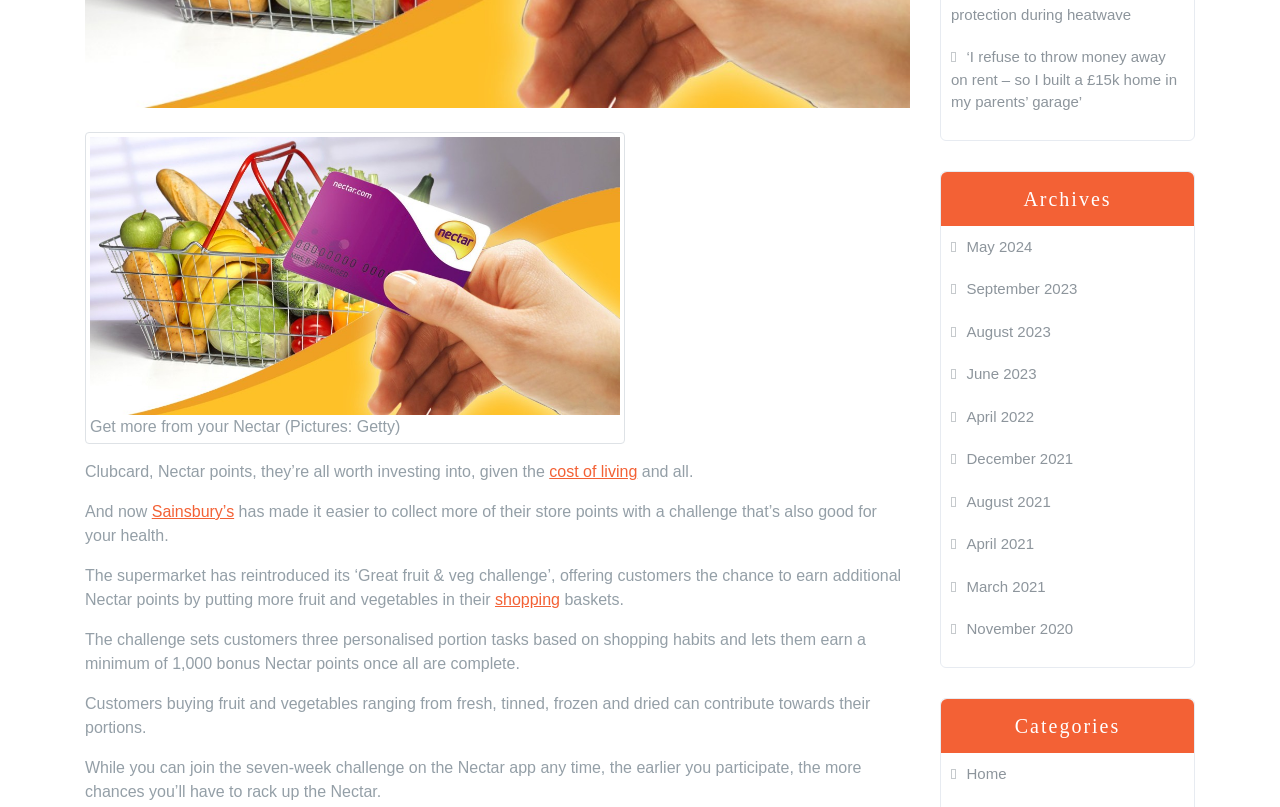Find and provide the bounding box coordinates for the UI element described with: "Sainsbury’s".

[0.119, 0.623, 0.183, 0.644]